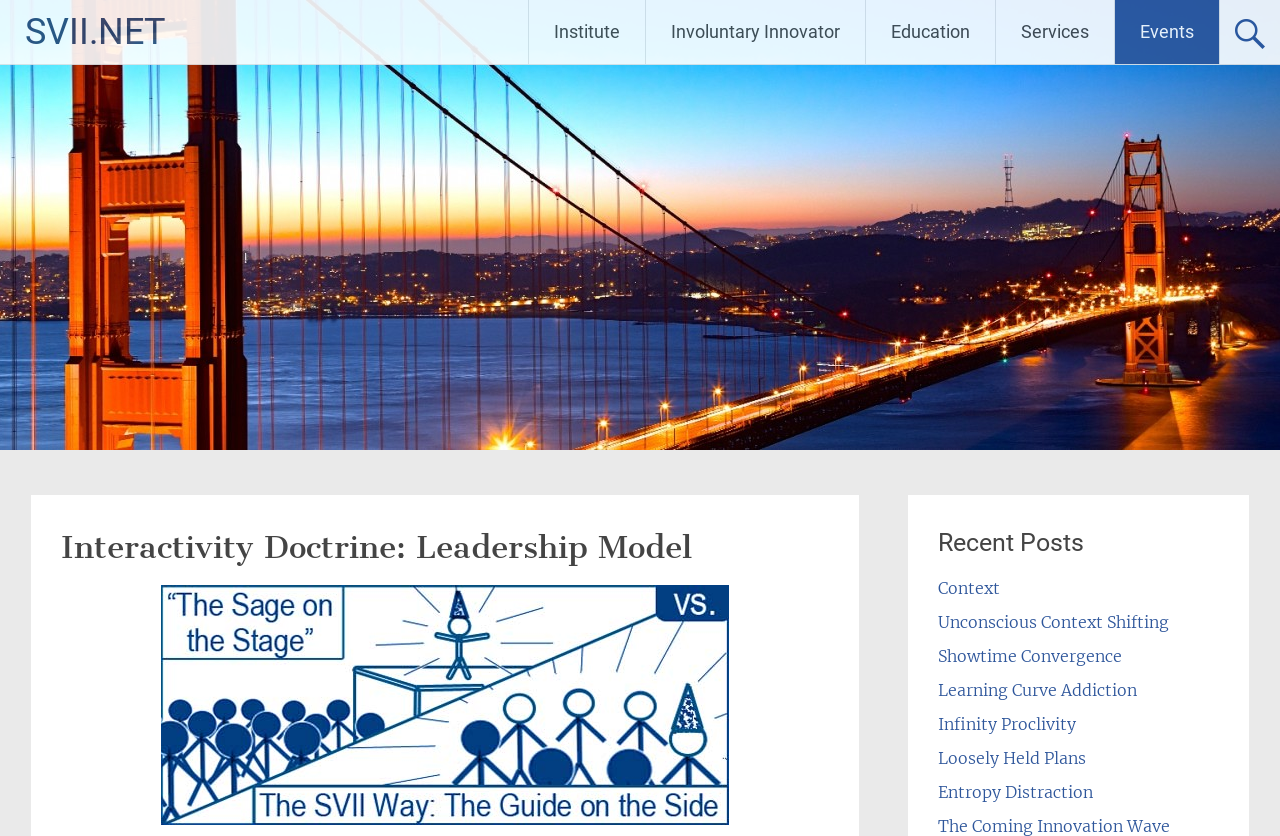Specify the bounding box coordinates of the element's area that should be clicked to execute the given instruction: "explore The Coming Innovation Wave". The coordinates should be four float numbers between 0 and 1, i.e., [left, top, right, bottom].

[0.733, 0.976, 0.914, 1.0]